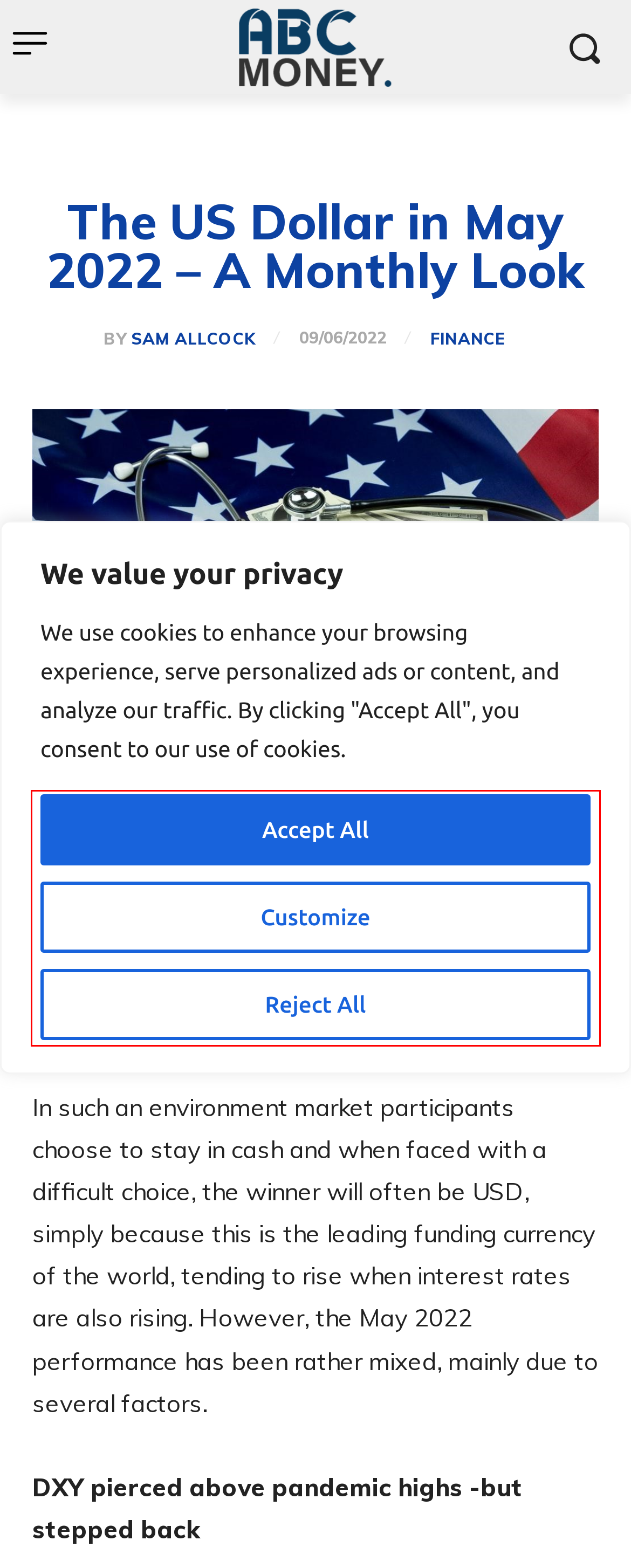Please identify and extract the text from the UI element that is surrounded by a red bounding box in the provided webpage screenshot.

It has been an interesting year for the US Dollar, as a chain of events favored flows into the global reserve currency. The risk sentiment has deteriorated significantly, raising the pressure on volatile assets such as tech stocks and cryptocurrencies.